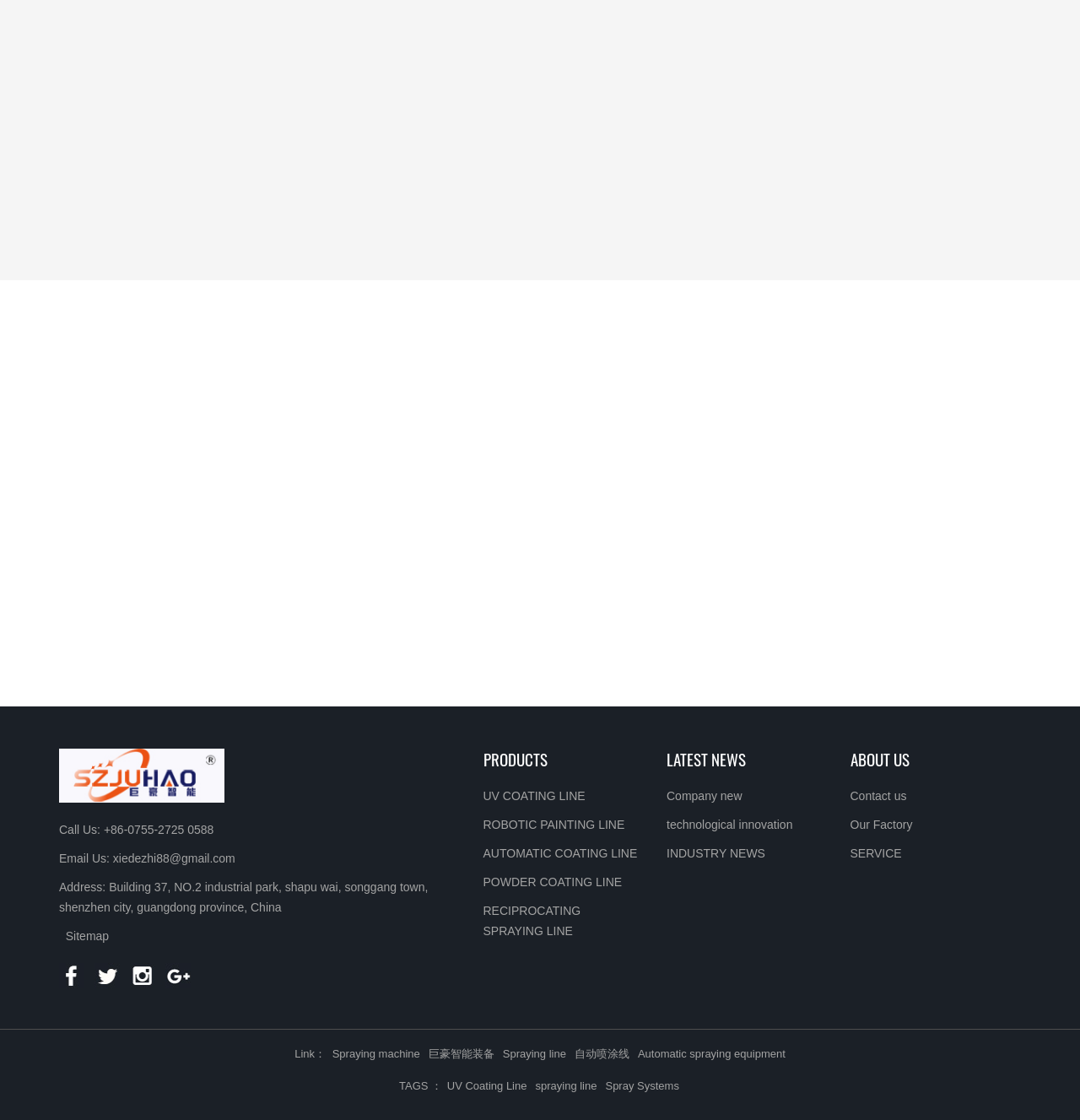Please locate the bounding box coordinates of the region I need to click to follow this instruction: "Search for something".

None